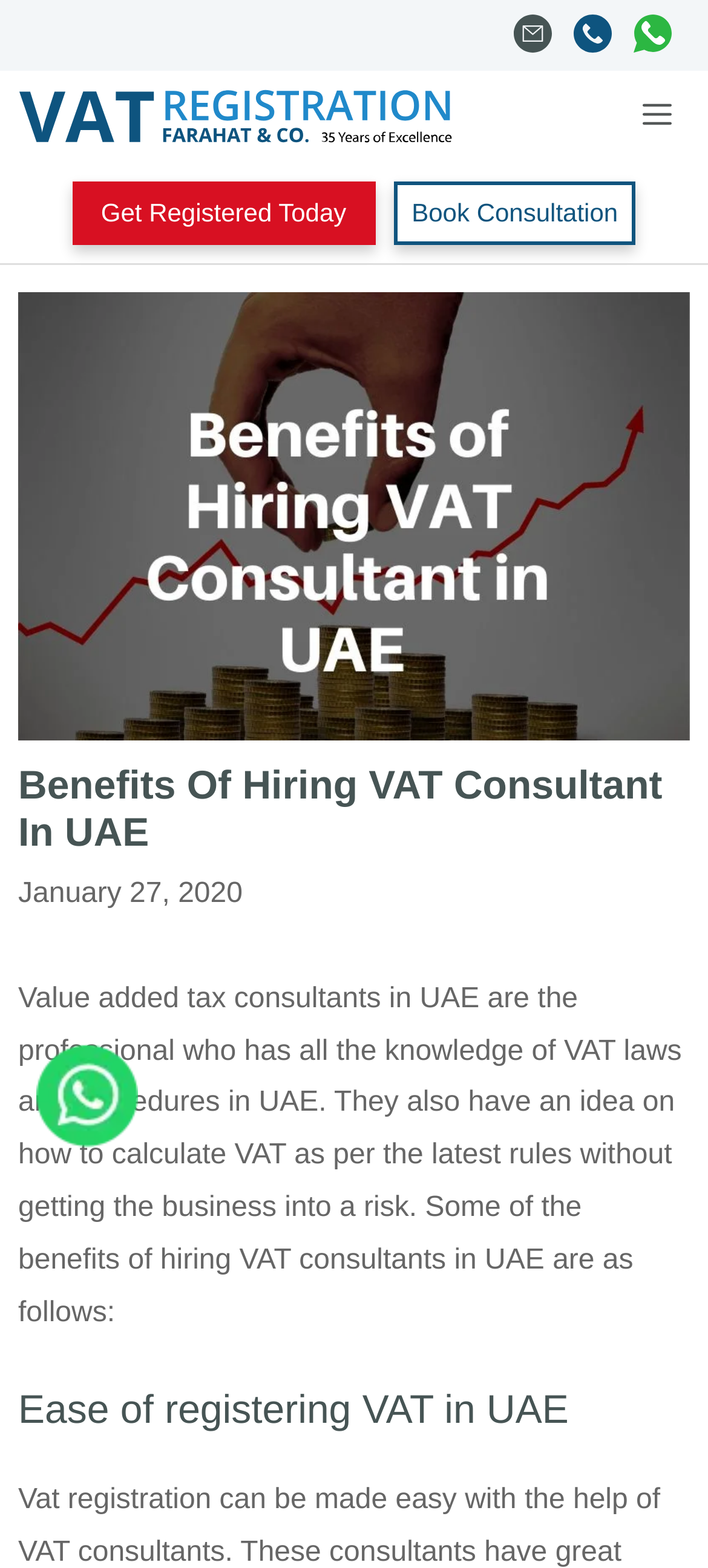Give a full account of the webpage's elements and their arrangement.

The webpage is about VAT consultants in UAE, specifically highlighting the benefits of hiring them. At the top, there are three links with accompanying images, spaced evenly apart, taking up about a quarter of the screen width each. Below these links, there are three more links, "VAT Registration UAE", "Contact Us", and "Book Consultation", positioned horizontally, with the first link taking up about half the screen width and the other two taking up about a quarter each.

On the right side of the screen, there is a button labeled "Menu" that, when expanded, controls a mobile menu. Below this button, there is a large image that spans almost the entire screen width, with a heading "Benefits Of Hiring VAT Consultant In UAE" above it. The image is accompanied by a timestamp "January 27, 2020" and a block of text that describes the benefits of hiring VAT consultants in UAE, including their knowledge of VAT laws and procedures, and how they can help businesses calculate VAT without risk.

Further down, there is a heading "Ease of registering VAT in UAE", which suggests that the webpage will elaborate on this specific benefit of hiring VAT consultants. Overall, the webpage has a mix of links, images, and text, with a focus on highlighting the benefits of hiring VAT consultants in UAE.